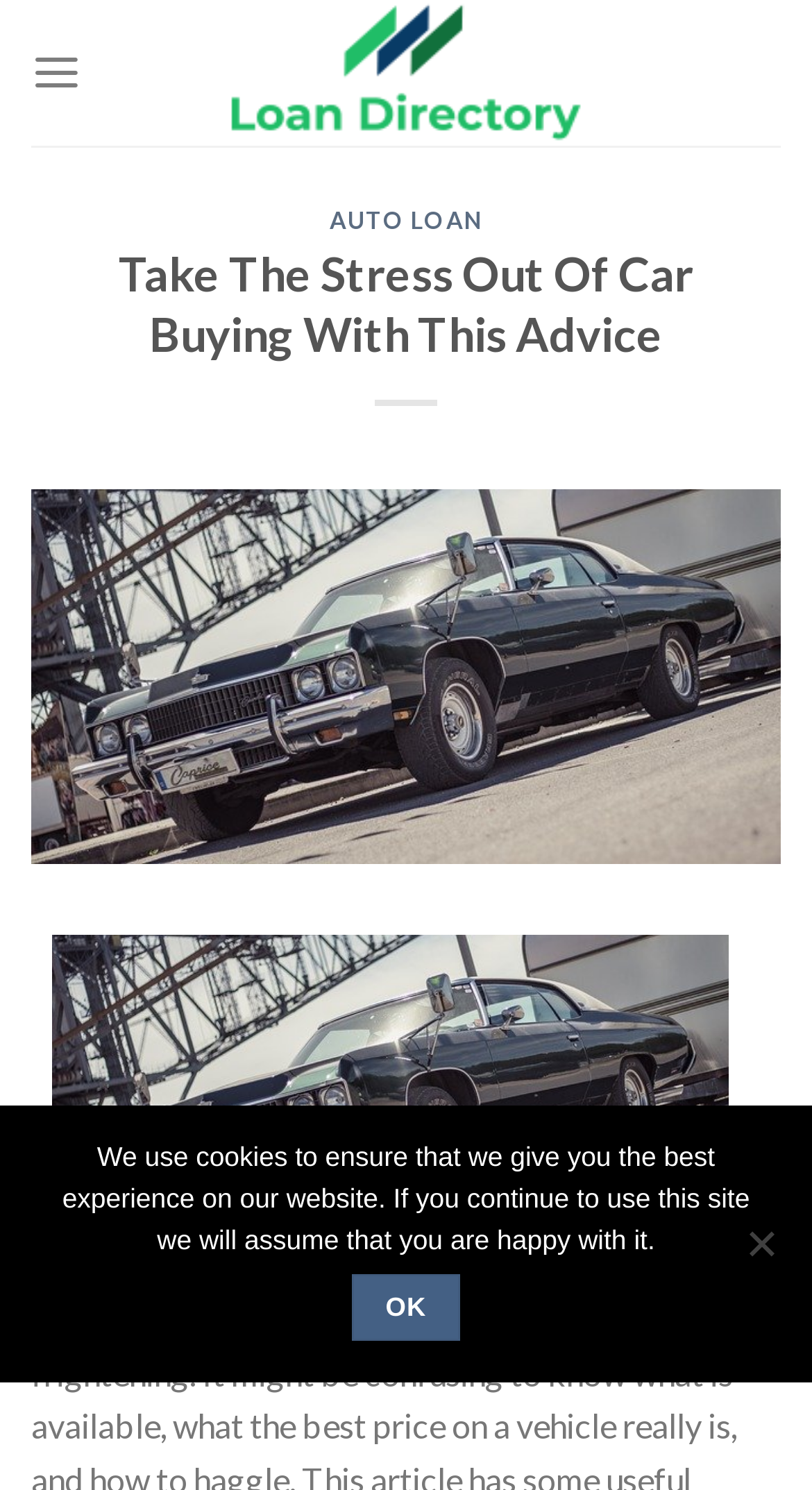Determine the bounding box coordinates (top-left x, top-left y, bottom-right x, bottom-right y) of the UI element described in the following text: aria-label="Menu"

[0.038, 0.015, 0.101, 0.083]